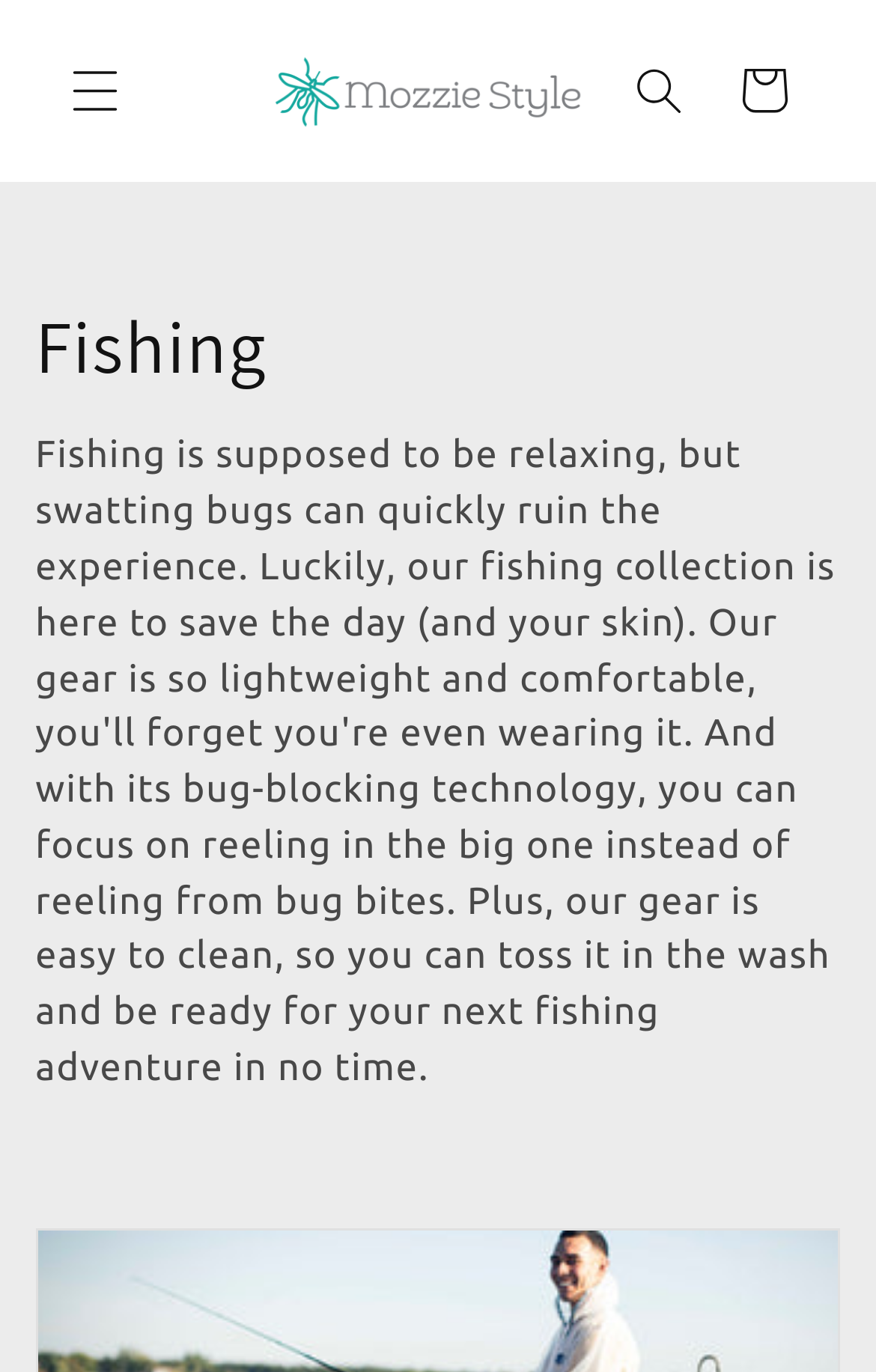Look at the image and give a detailed response to the following question: How many navigation links are there?

There are three navigation links on the top of the webpage: 'Mozzie Style', 'Carrello', and a menu button. These links can be used to navigate to different sections of the website.